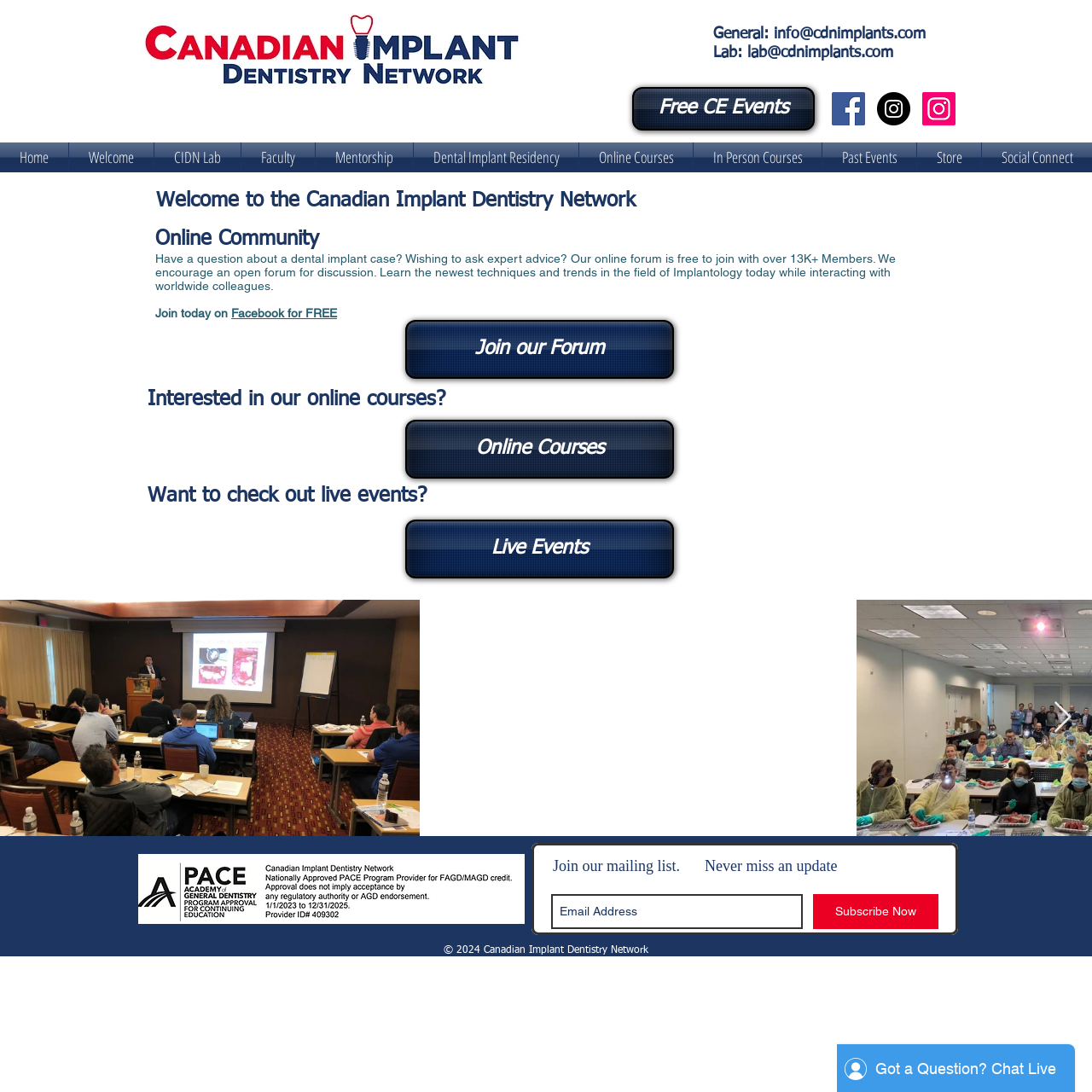What is the name of the lab associated with CIDN?
Using the image as a reference, answer the question in detail.

I found the answer by looking at the navigation menu, which contains a link to 'CIDN Lab'. This suggests that the lab associated with CIDN is called CIDN Digital Lab.